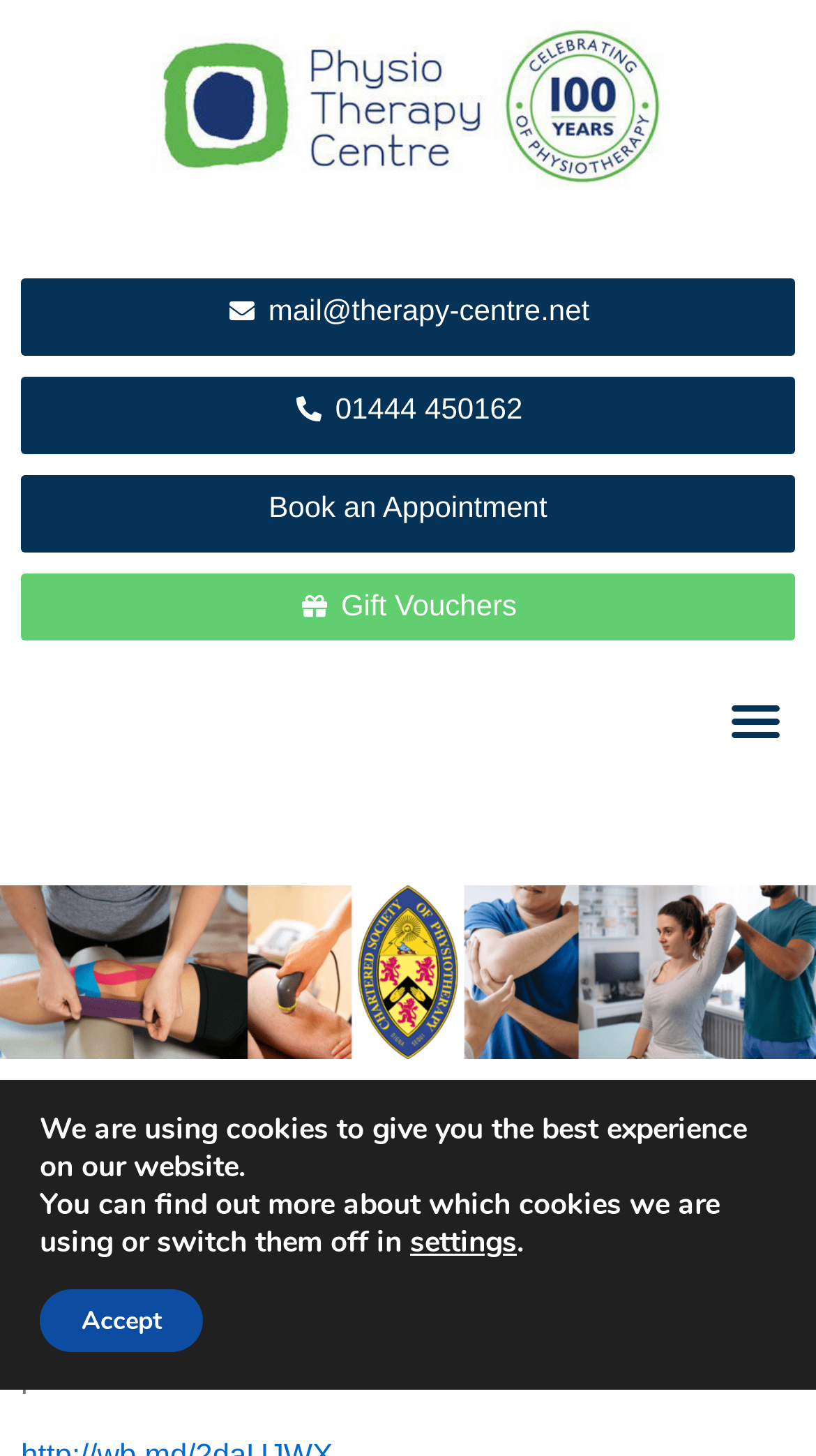Please use the details from the image to answer the following question comprehensively:
How many links are there in the main section?

I found the number of links by counting the link elements within the main section of the webpage, specifically the ones that say 'mail@therapy-centre.net', '01444 450162', 'Book an Appointment', 'Gift Vouchers', and 'September 29, 2016'.